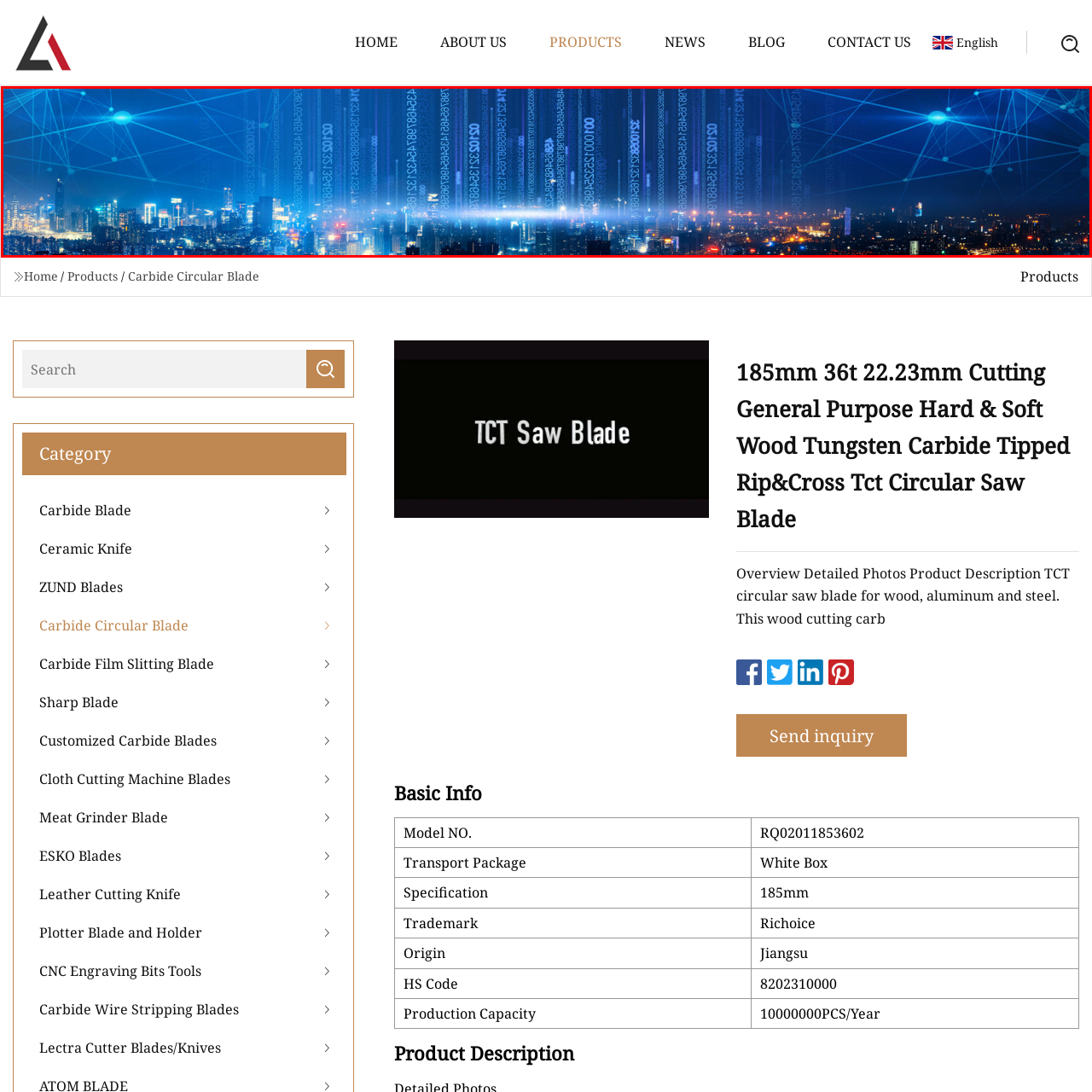Construct a detailed caption for the image enclosed in the red box.

The image depicts a modern city skyline at night, illuminated by a vibrant array of lights, juxtaposed with a digital overlay of binary code and network connections. The blue hues dominate the scene, reflecting a high-tech atmosphere, while the towering skyscrapers in the foreground signify urban development and innovation. This visual representation likely conveys themes related to technology, data connectivity, and the integration of digital networks into everyday life, highlighting the seamless blend of the physical and digital worlds in contemporary society. The imagery evokes a sense of progress and connectivity in an increasingly data-driven era.